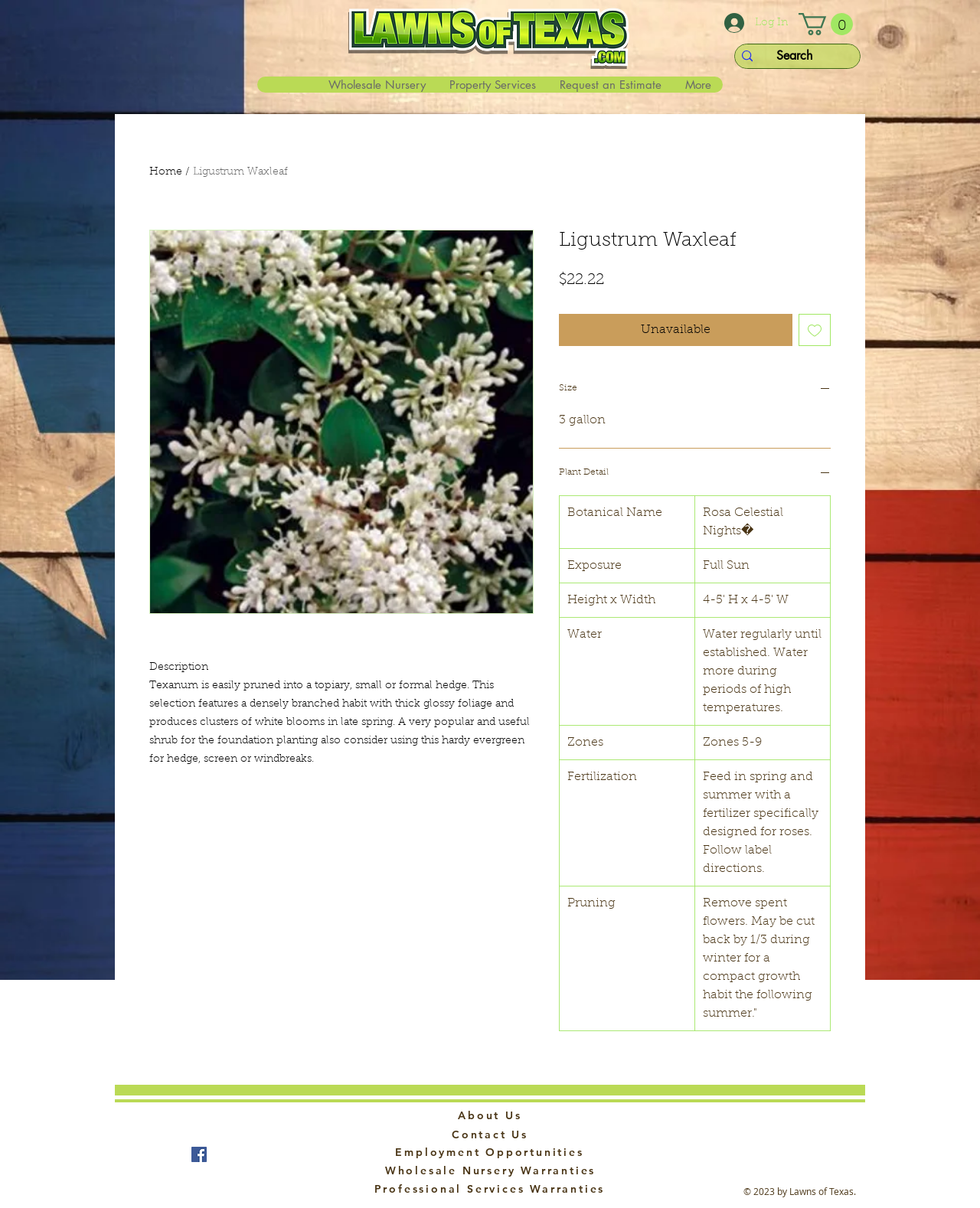Using the provided description Property Services, find the bounding box coordinates for the UI element. Provide the coordinates in (top-left x, top-left y, bottom-right x, bottom-right y) format, ensuring all values are between 0 and 1.

[0.446, 0.063, 0.559, 0.077]